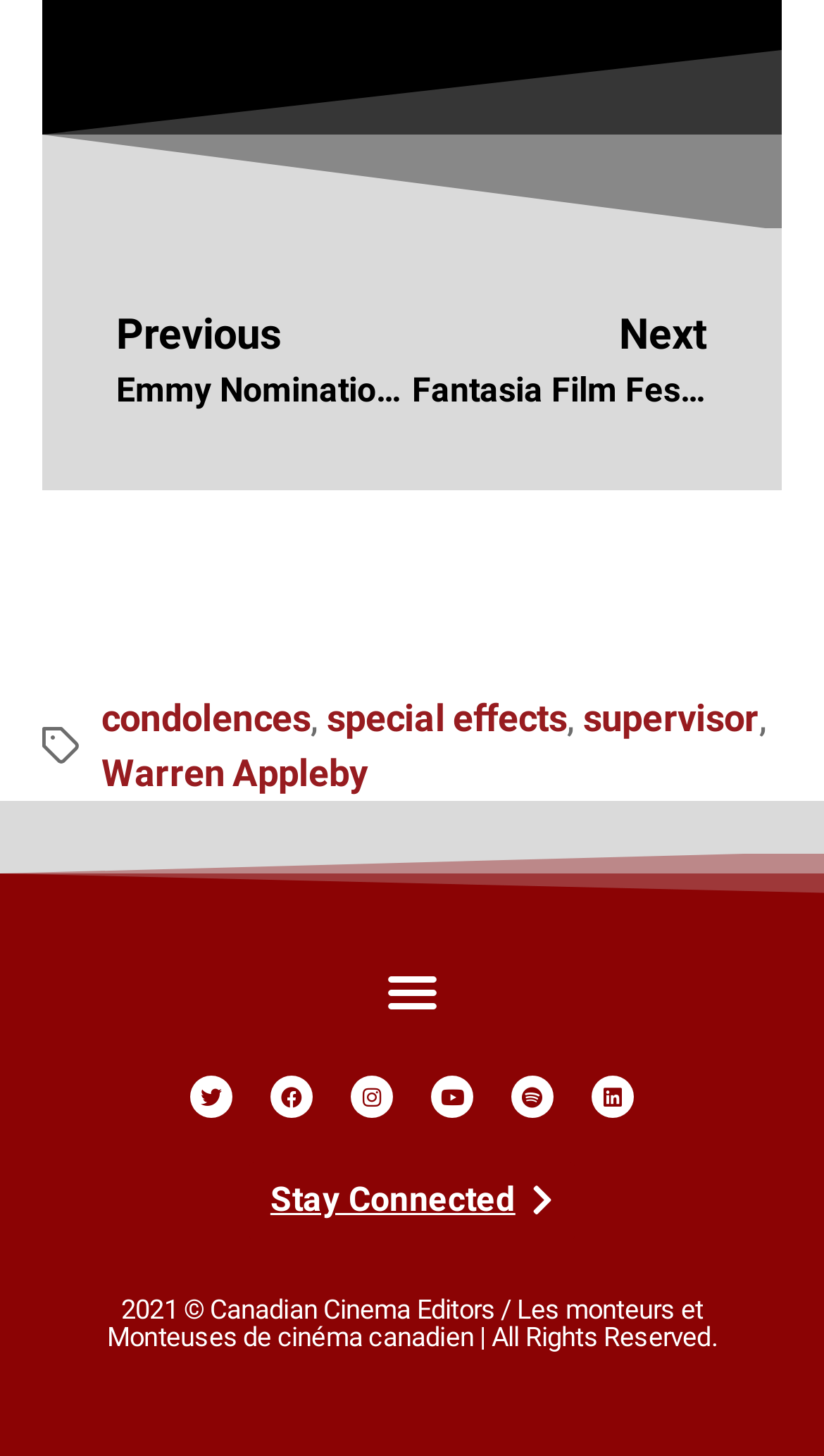Utilize the information from the image to answer the question in detail:
How many social media links are there?

I counted the number of link elements with social media icons, including Twitter, Facebook, Instagram, Youtube, and Linkedin, and found a total of 5 links.